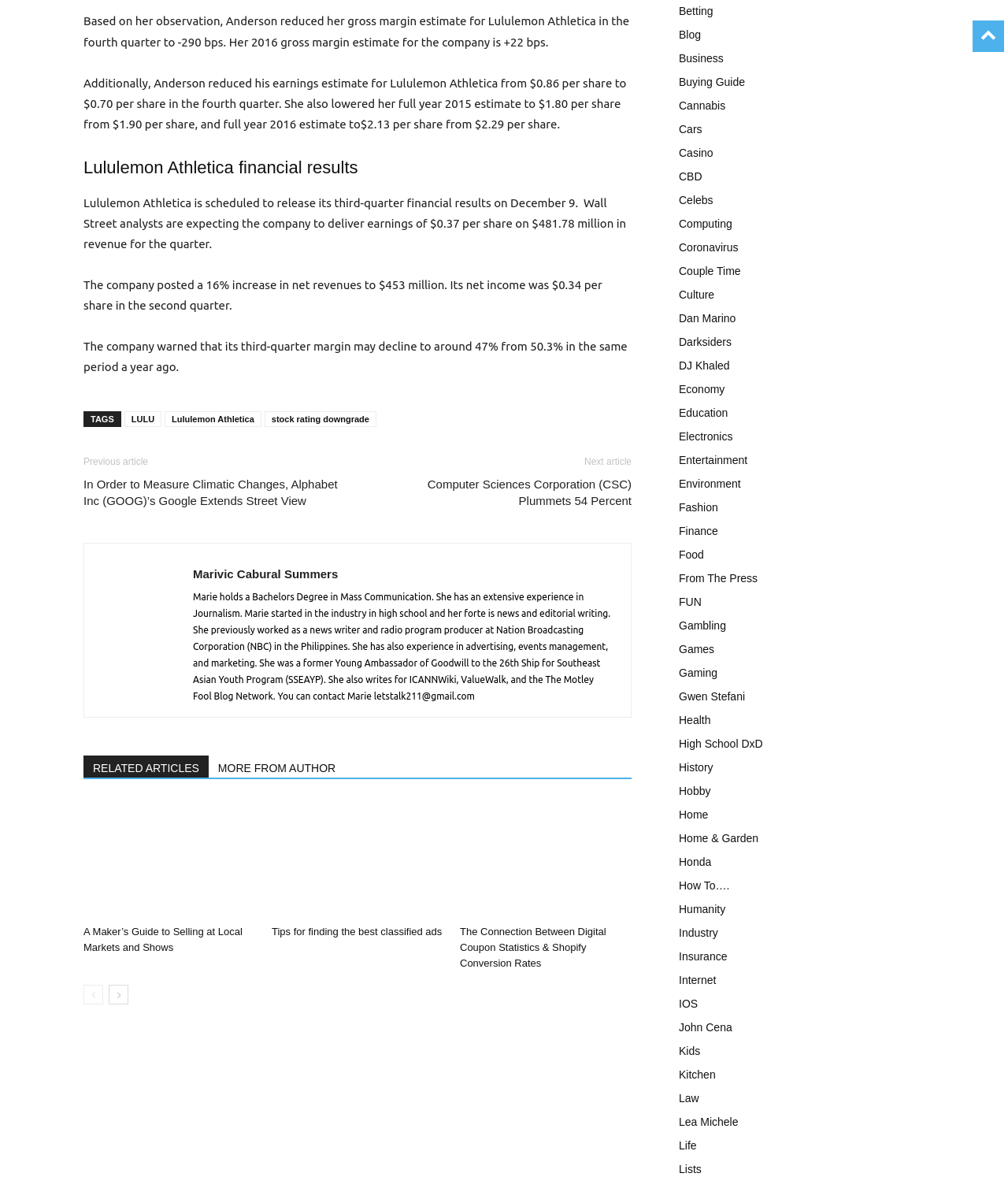Please specify the coordinates of the bounding box for the element that should be clicked to carry out this instruction: "Check recent posts". The coordinates must be four float numbers between 0 and 1, formatted as [left, top, right, bottom].

None